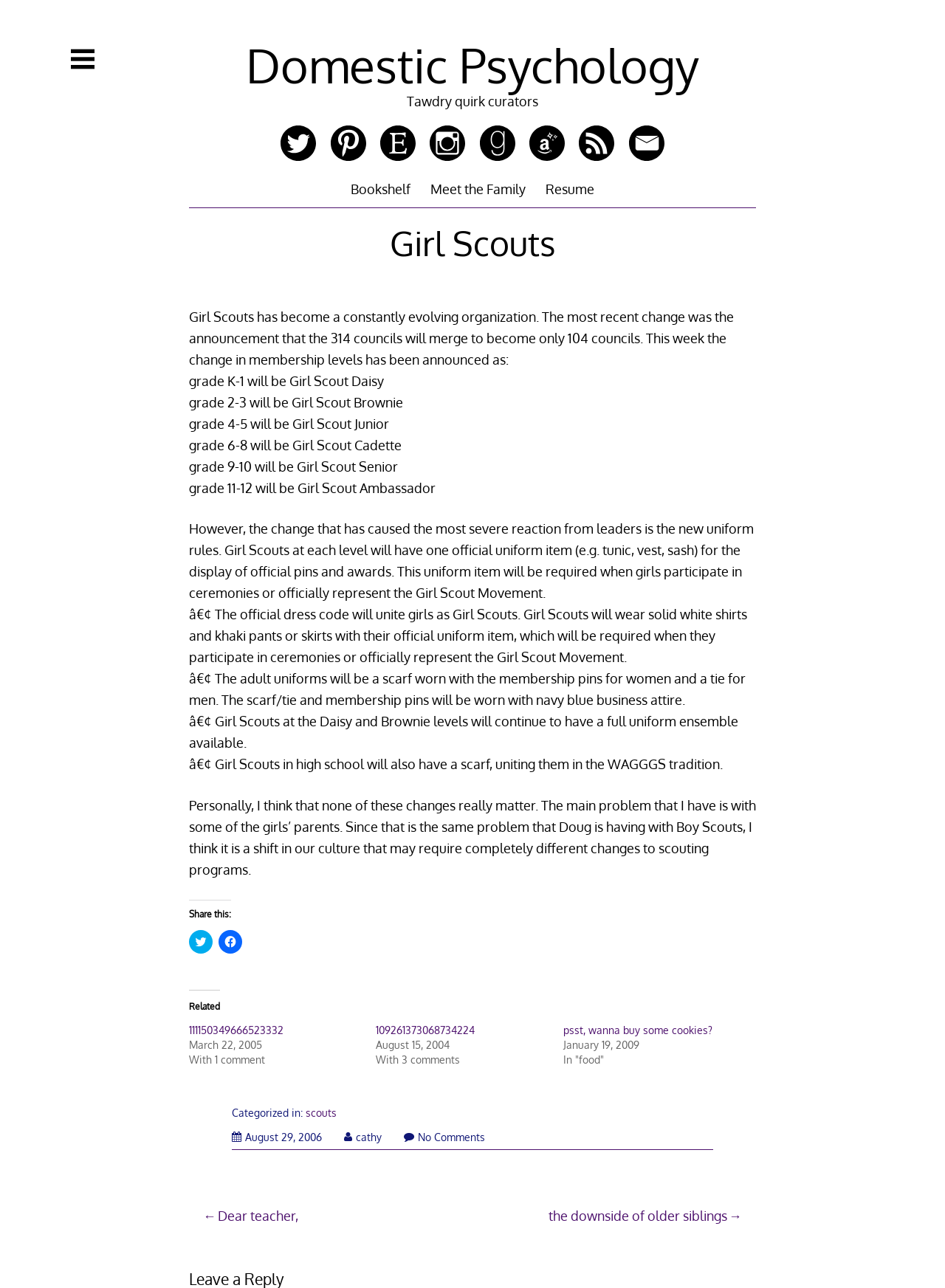Please identify the bounding box coordinates of the element I should click to complete this instruction: 'Click the 'Posts' navigation'. The coordinates should be given as four float numbers between 0 and 1, like this: [left, top, right, bottom].

[0.215, 0.937, 0.785, 0.952]